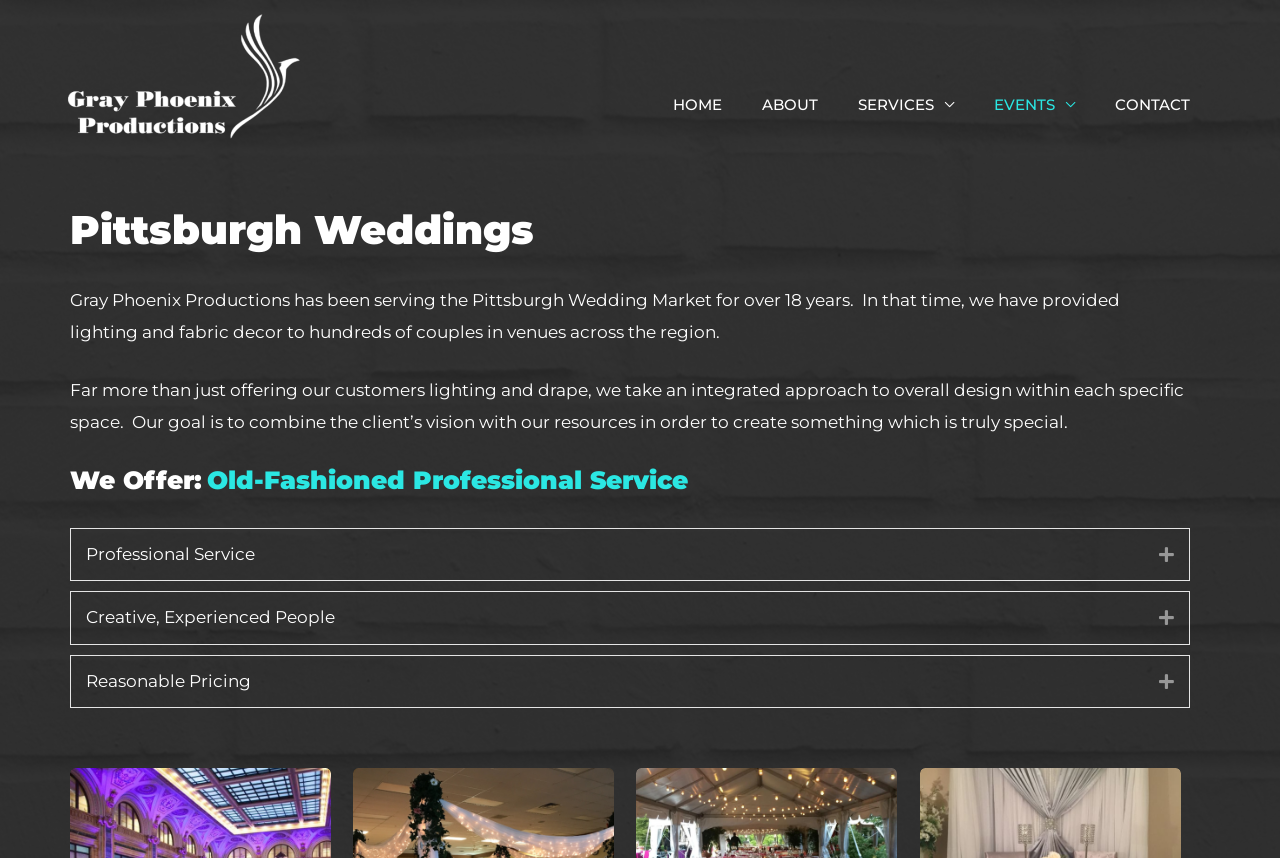Please determine the bounding box coordinates for the UI element described as: "Creative, Experienced People Expand".

[0.055, 0.69, 0.929, 0.75]